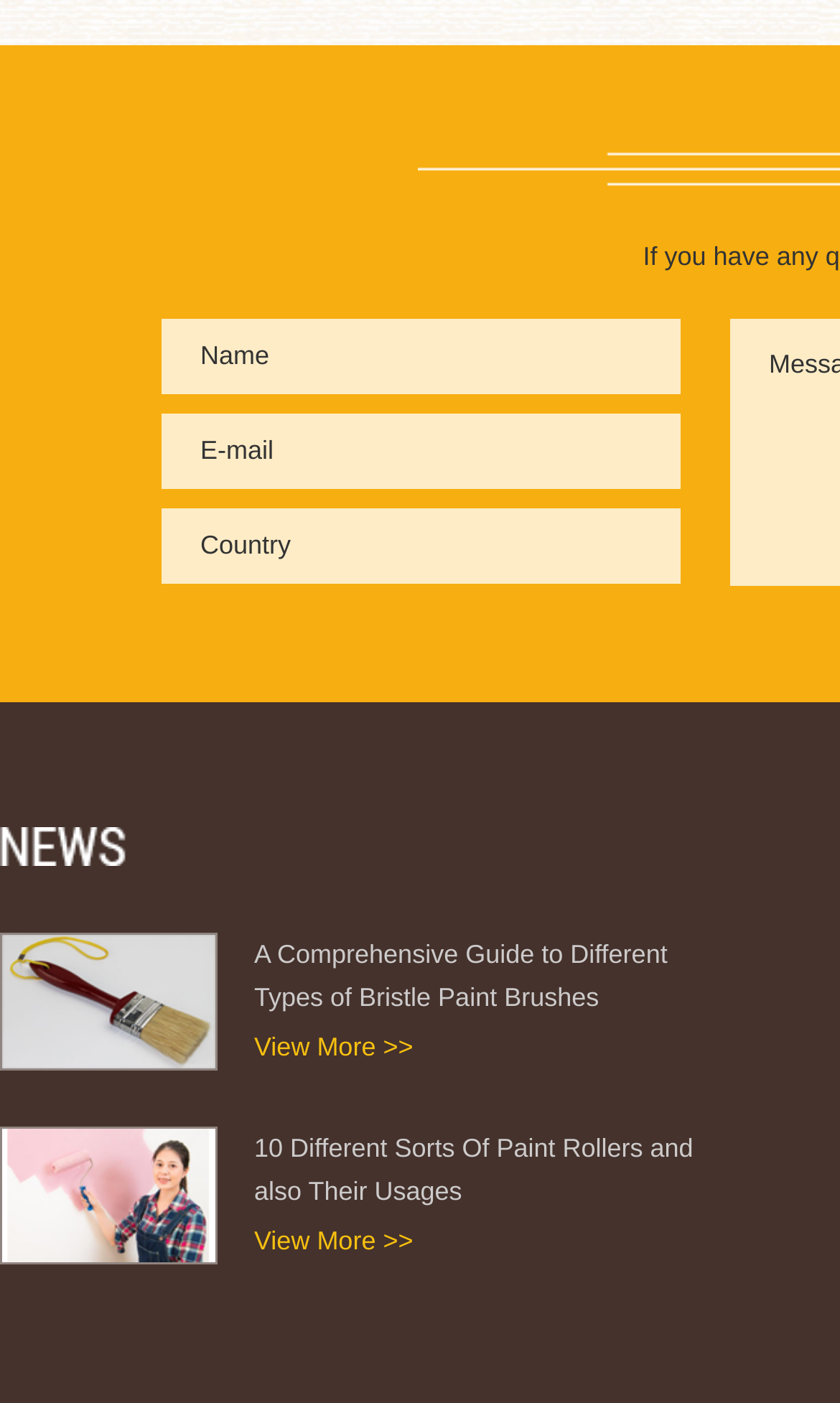Could you specify the bounding box coordinates for the clickable section to complete the following instruction: "View more paint brush guides"?

[0.303, 0.735, 0.846, 0.757]